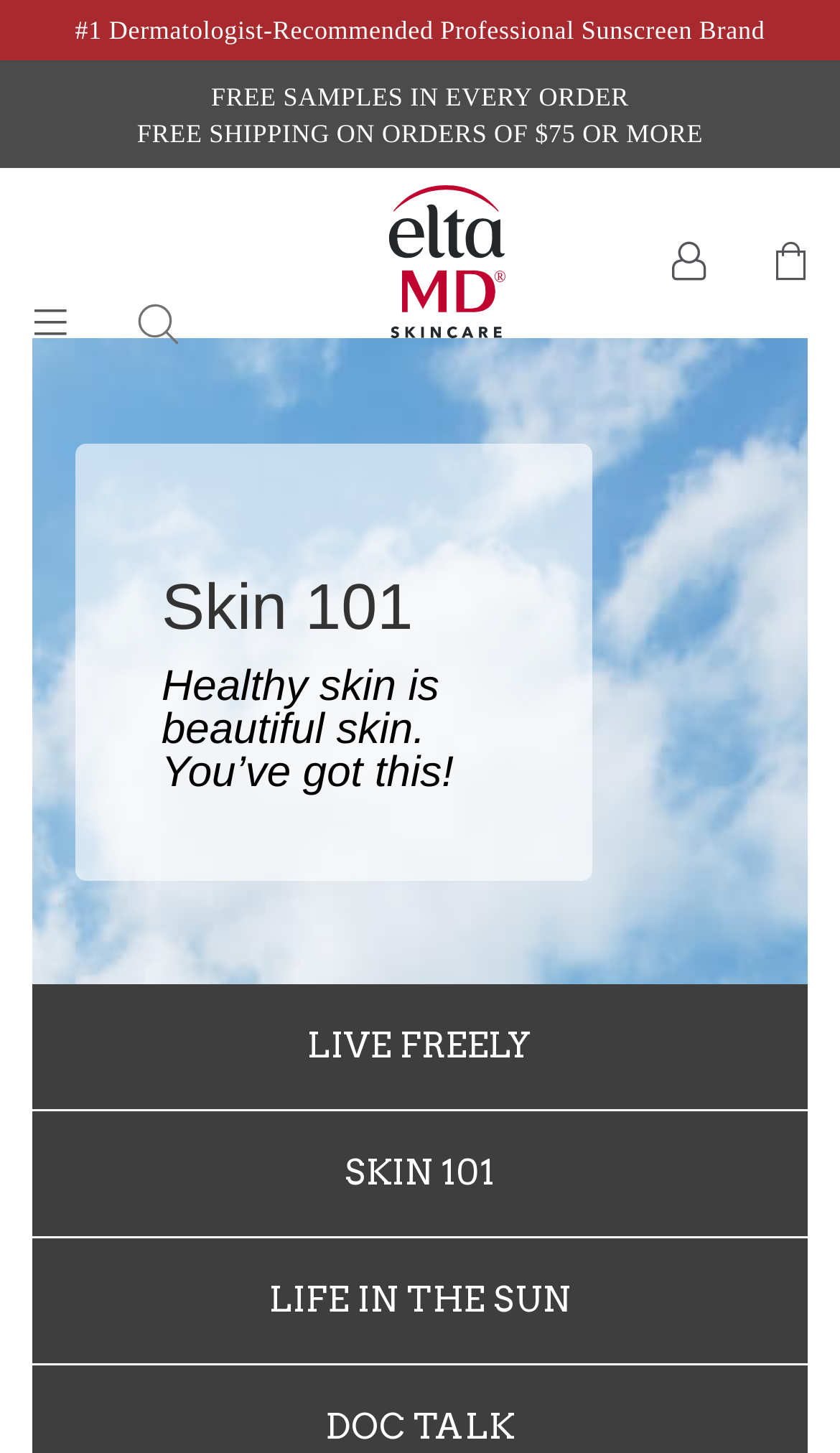Locate the bounding box of the UI element with the following description: "alt="searchicon"".

[0.141, 0.179, 0.223, 0.221]